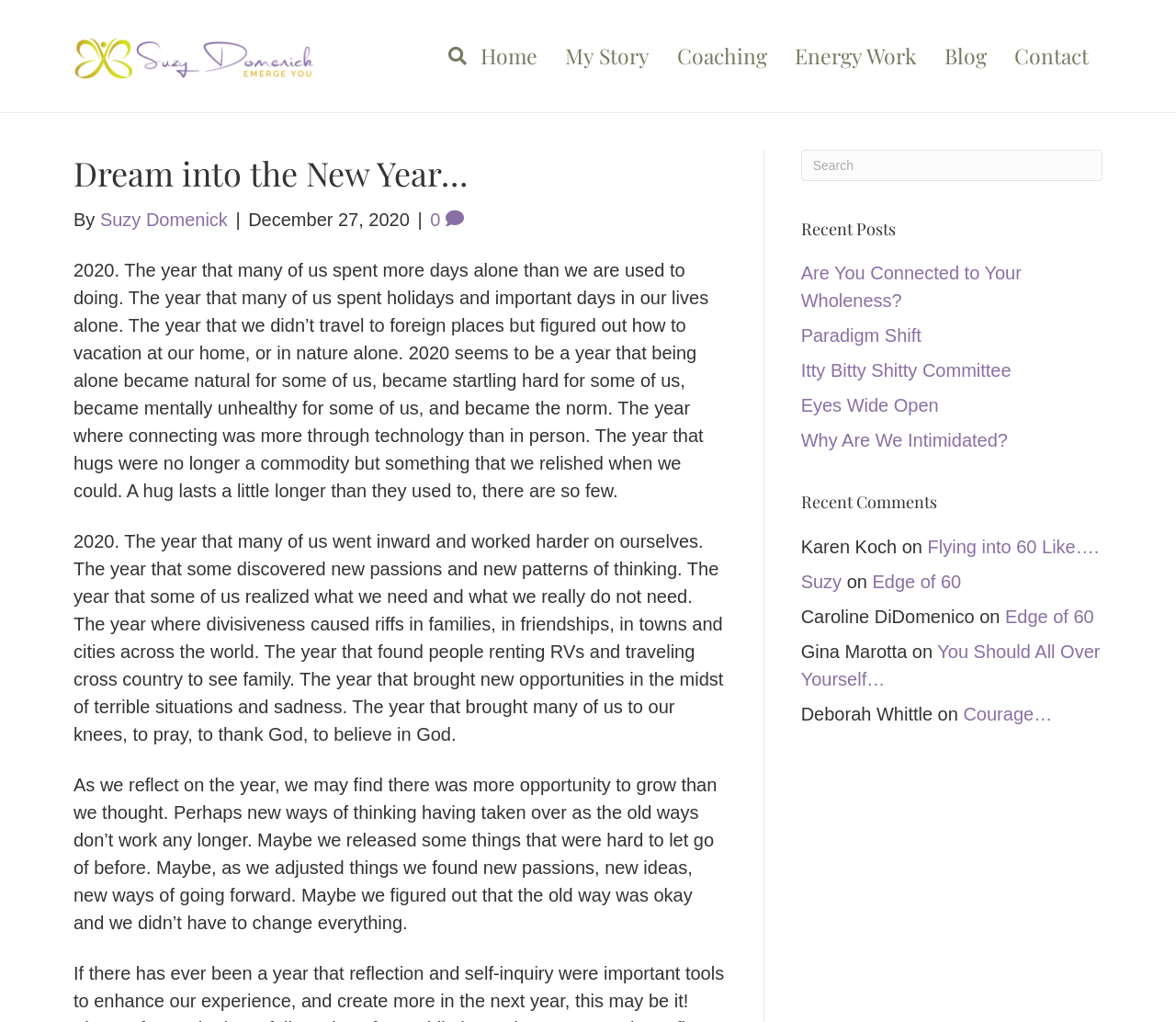Identify the bounding box coordinates of the element that should be clicked to fulfill this task: "Click on the 'Home' link". The coordinates should be provided as four float numbers between 0 and 1, i.e., [left, top, right, bottom].

[0.397, 0.027, 0.469, 0.083]